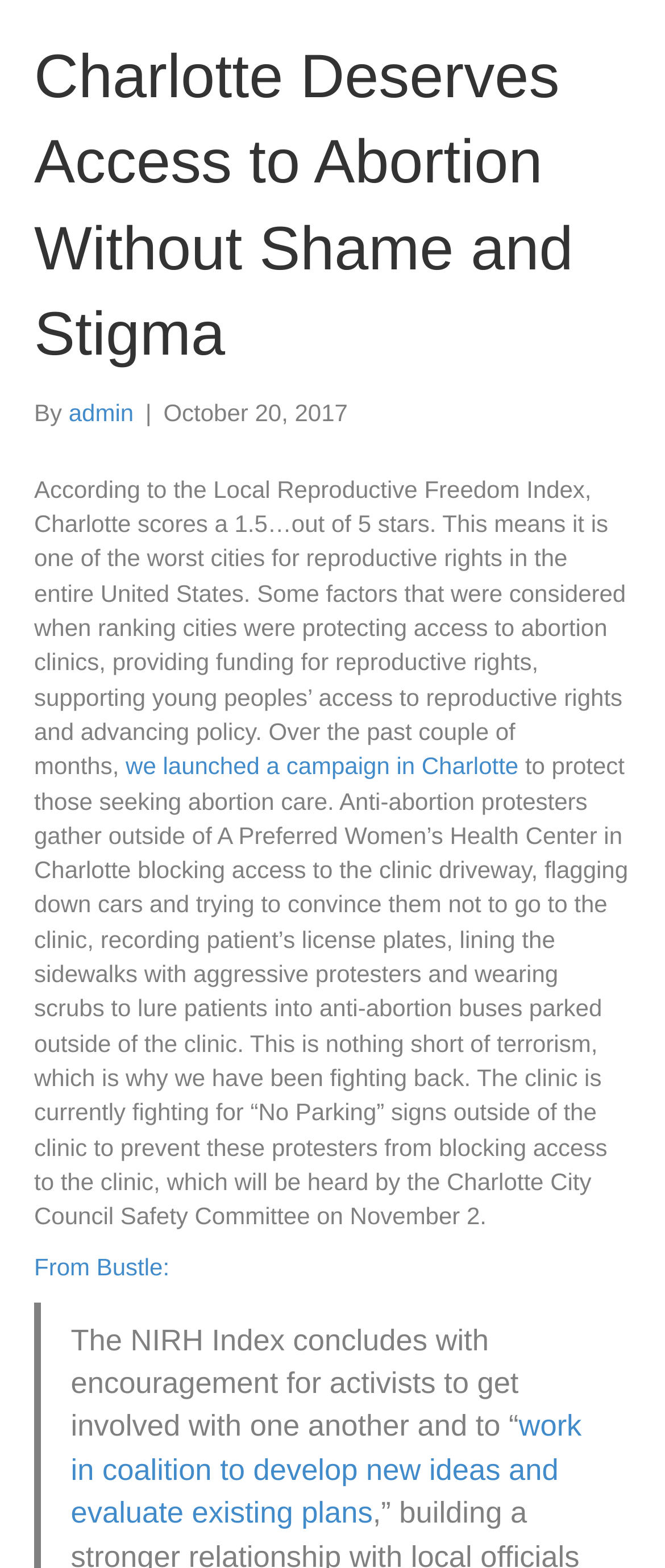Please answer the following question using a single word or phrase: 
What is the author of the article?

admin